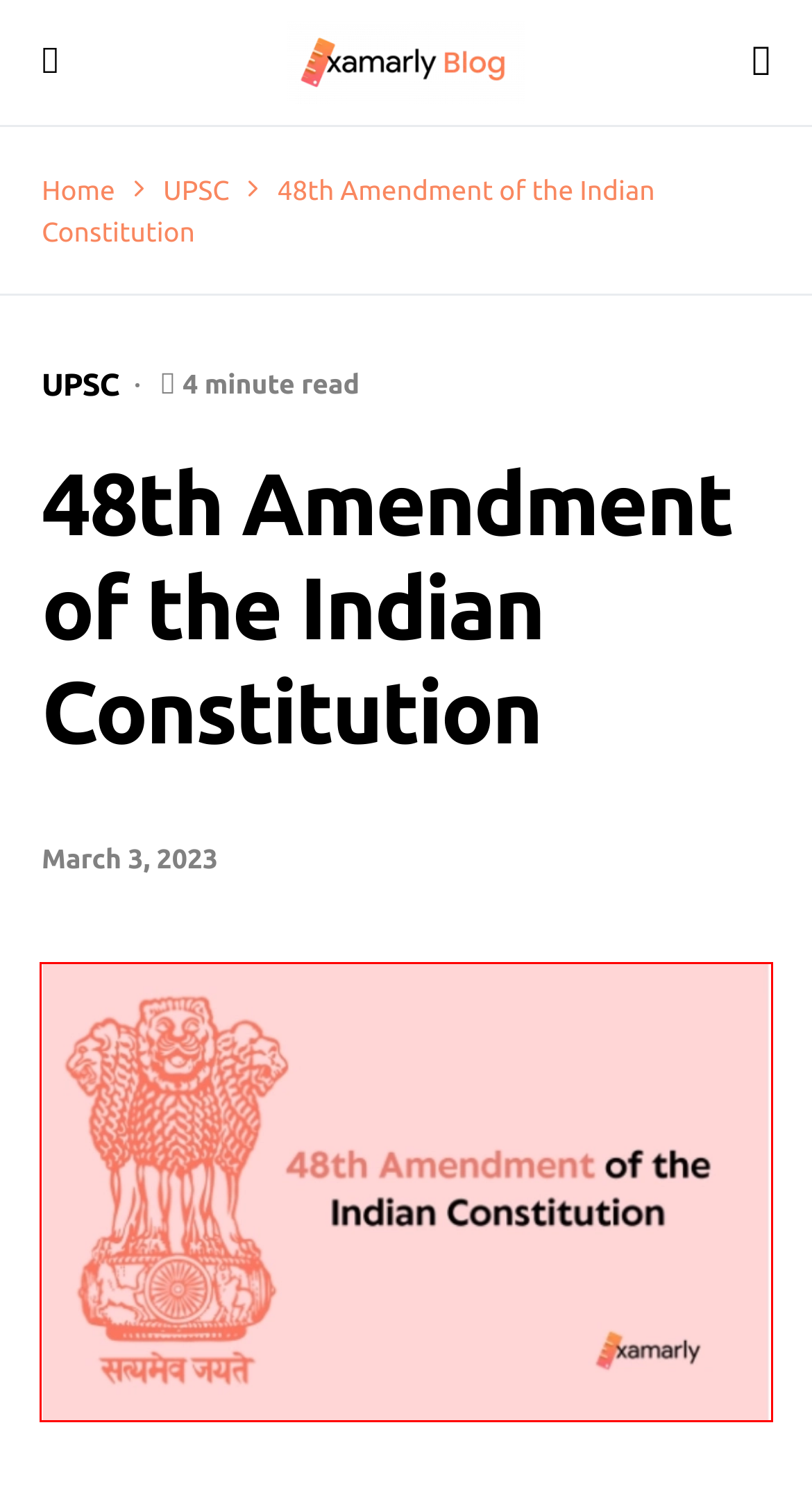Observe the provided screenshot of a webpage that has a red rectangle bounding box. Determine the webpage description that best matches the new webpage after clicking the element inside the red bounding box. Here are the candidates:
A. Examarly | Self-Study Platform for UPSC Preparation
B. UPSC // Examarly
C. Article 282 Of The Indian Constitution // Examarly
D. 5 Tips How To Prepare For Indian Polity For UPSC // Examarly
E. 60th Amendment Of The Indian Constitution // Examarly
F. Article 276 Of The Indian Constitution // Examarly
G. UPSC Preparation Blog // Examarly
H. Article 356 Of Indian Constitution: President's Rule // Examarly

A